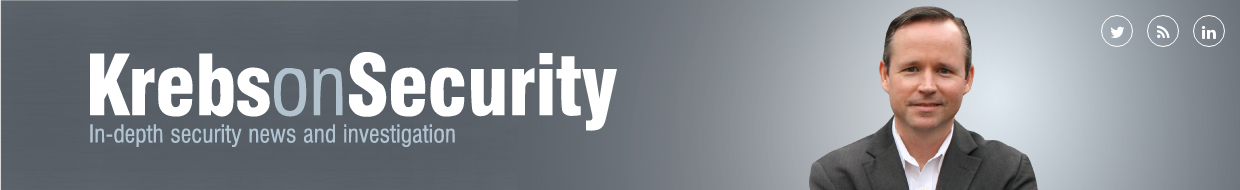How many social media icons are present?
Please respond to the question with as much detail as possible.

The top right corner of the header features social media icons for Twitter, RSS, and LinkedIn, providing readers with ways to engage with and follow the content, and there are exactly three icons present.